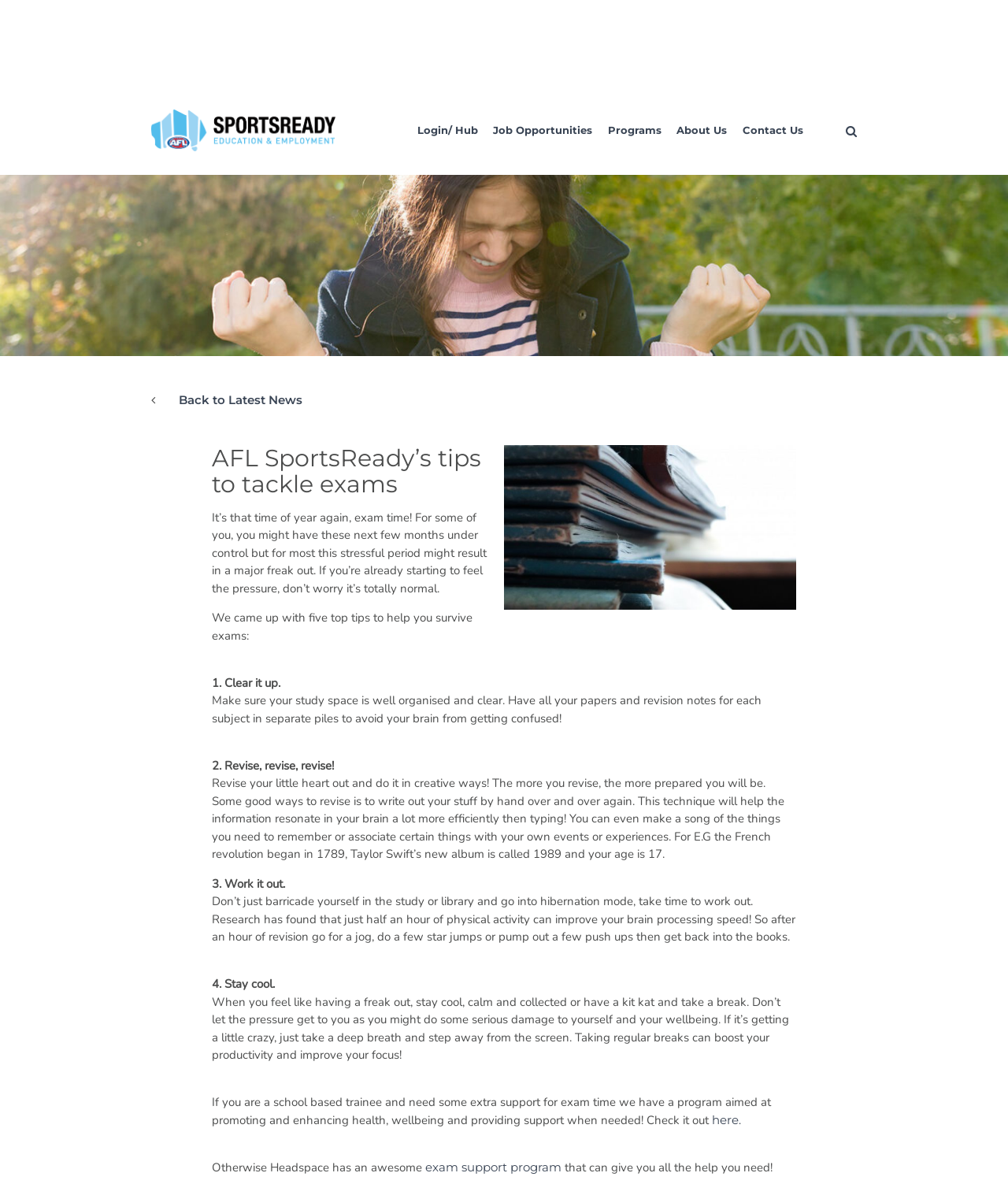Identify the bounding box coordinates of the section to be clicked to complete the task described by the following instruction: "View Programs". The coordinates should be four float numbers between 0 and 1, formatted as [left, top, right, bottom].

[0.603, 0.087, 0.656, 0.133]